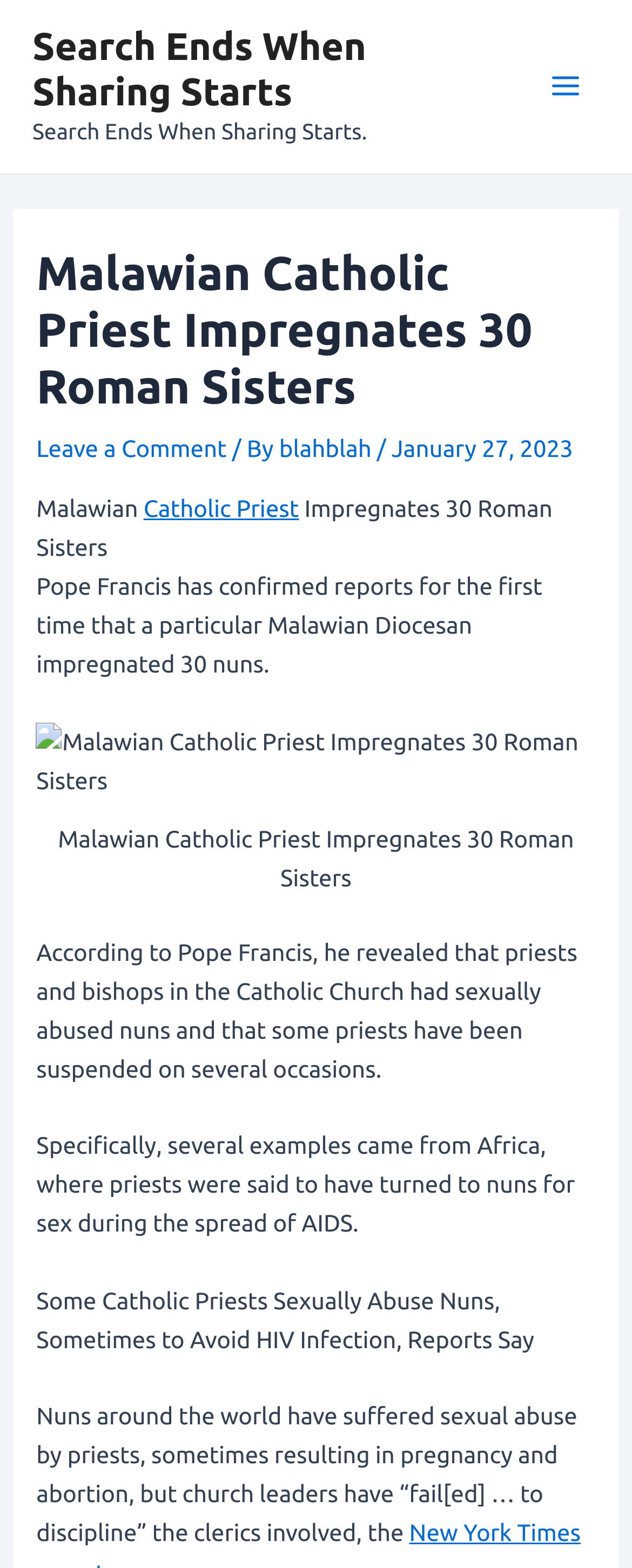Using the element description provided, determine the bounding box coordinates in the format (top-left x, top-left y, bottom-right x, bottom-right y). Ensure that all values are floating point numbers between 0 and 1. Element description: Catholic Priest

[0.227, 0.315, 0.473, 0.333]